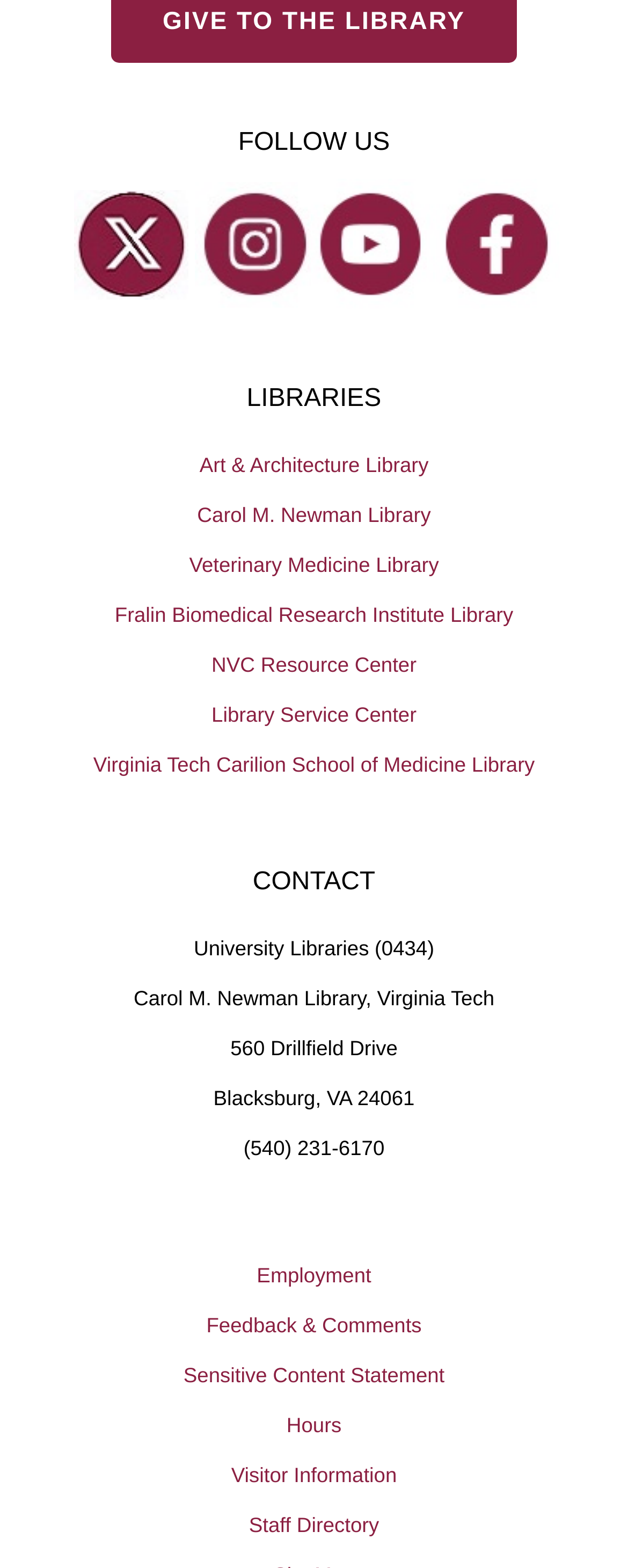What is the phone number of the University Libraries?
Use the image to answer the question with a single word or phrase.

(540) 231-6170